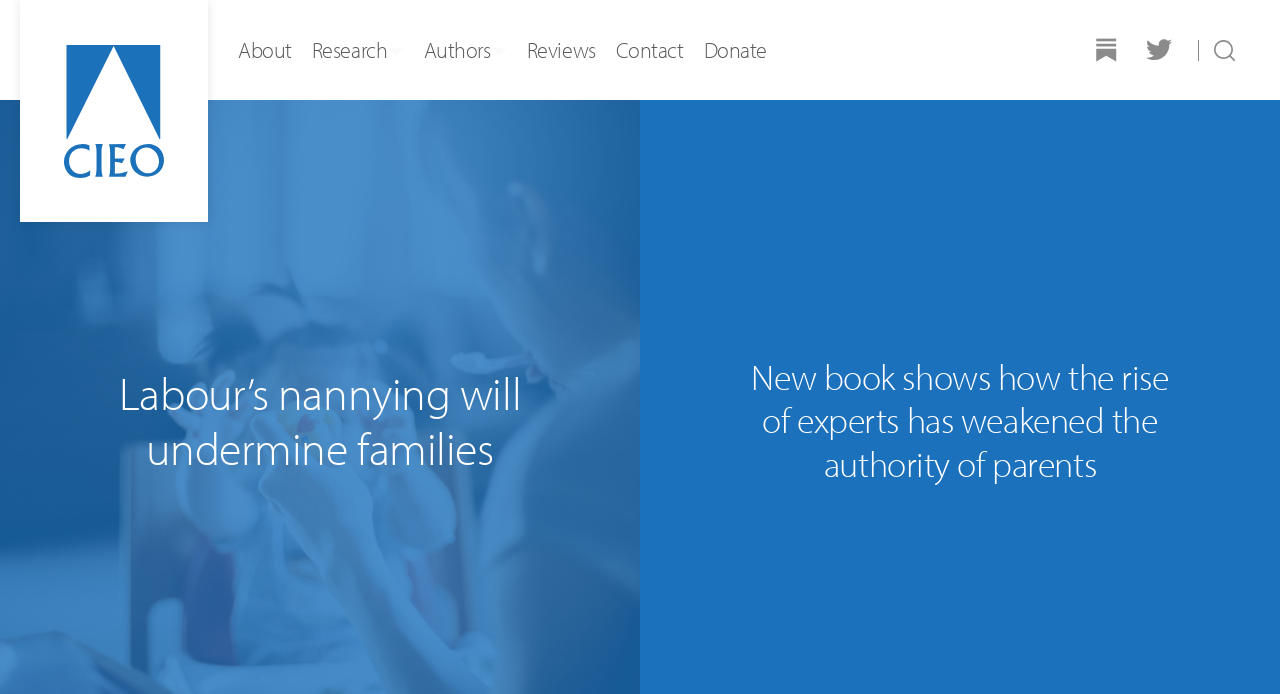Please analyze the image and provide a thorough answer to the question:
What social media platforms are linked on the webpage?

The answer can be found by looking at the links at the top right of the webpage, which include 'SubStack' and 'Twitter', suggesting that these are the social media platforms linked on the webpage.